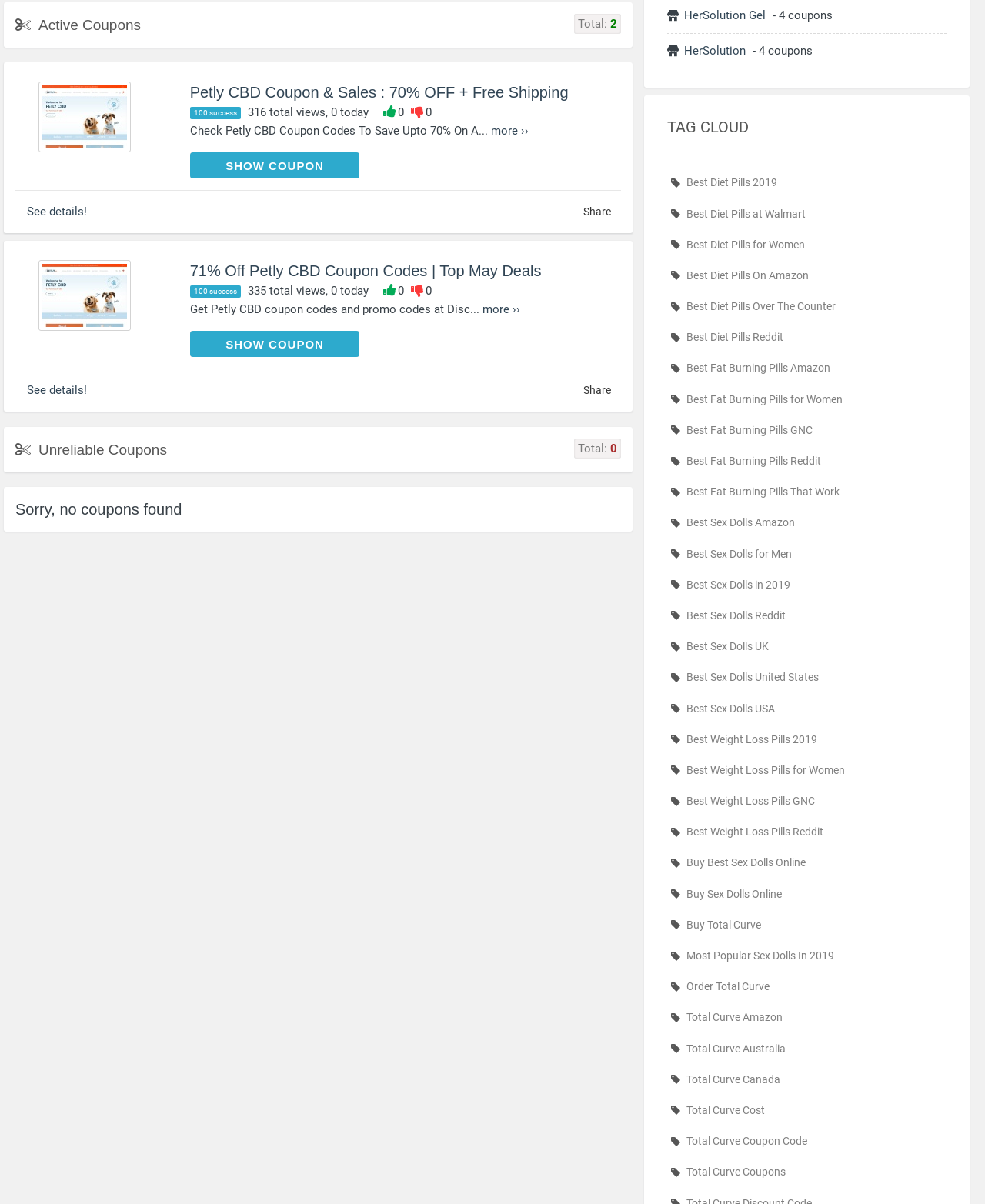Using the given element description, provide the bounding box coordinates (top-left x, top-left y, bottom-right x, bottom-right y) for the corresponding UI element in the screenshot: Show Coupon

[0.193, 0.127, 0.365, 0.148]